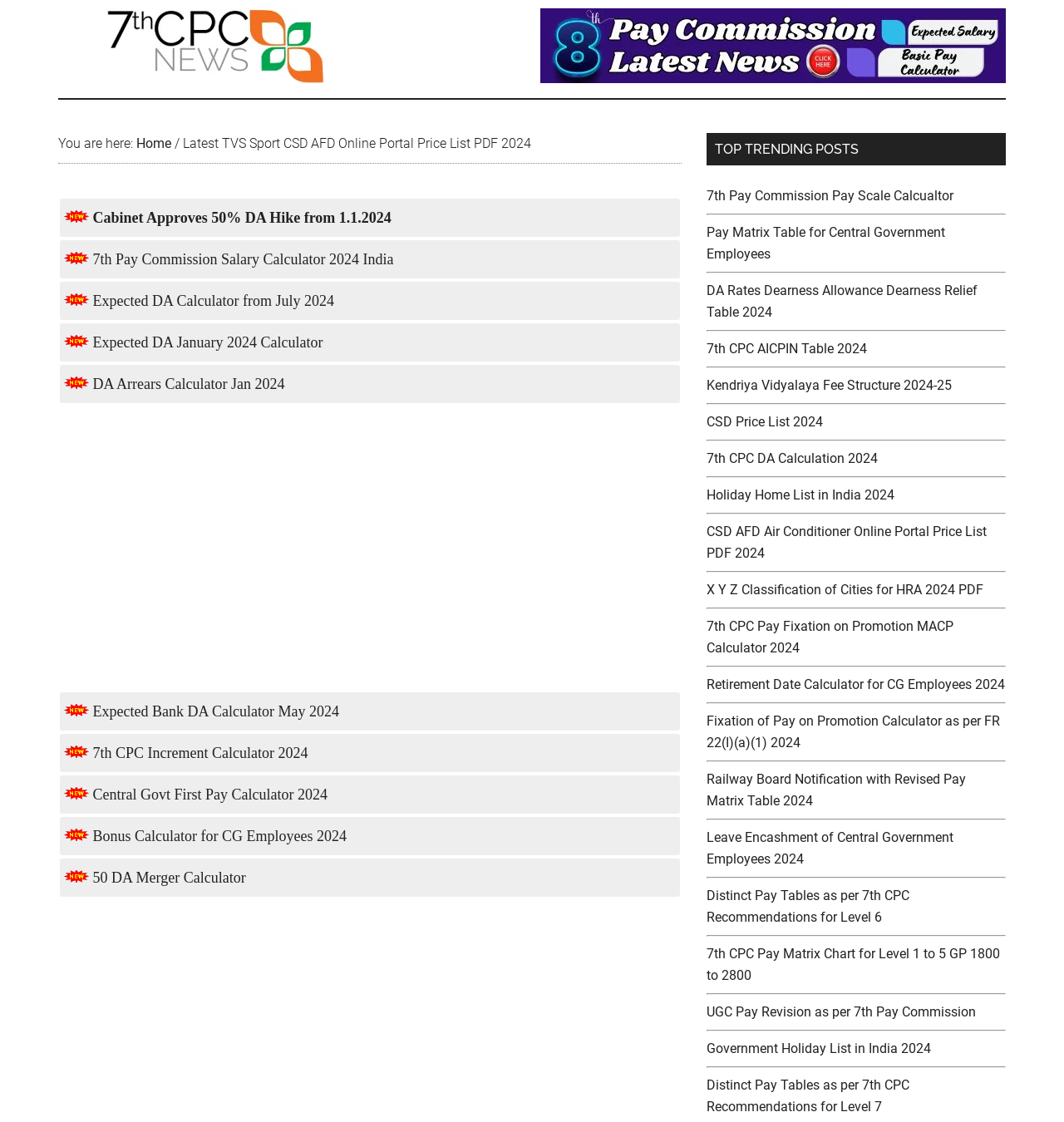Analyze the image and give a detailed response to the question:
How many rows are in the first table on this webpage?

By analyzing the webpage's structure, I found that the first table has 5 rows, each containing a link to a different calculator or tool, such as the Cabinet Approves 50% DA Hike from 1.1.2024 and the 7th Pay Commission Salary Calculator 2024 India.